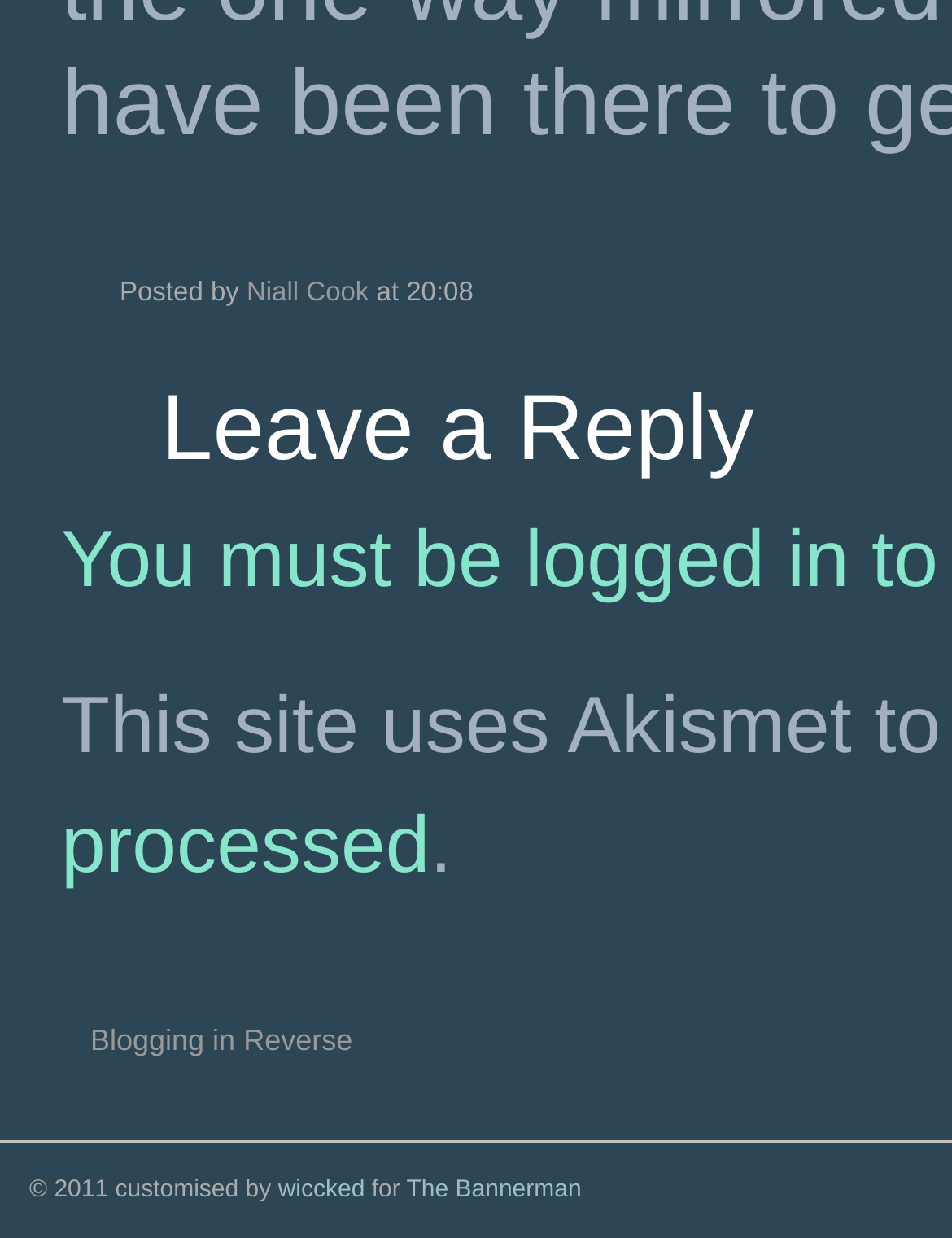What is the title of the blog post?
Look at the webpage screenshot and answer the question with a detailed explanation.

The title of the blog post can be found by looking at the link 'Blogging in Reverse' which is located at the top of the blog post, indicating that it is the title of the blog post.